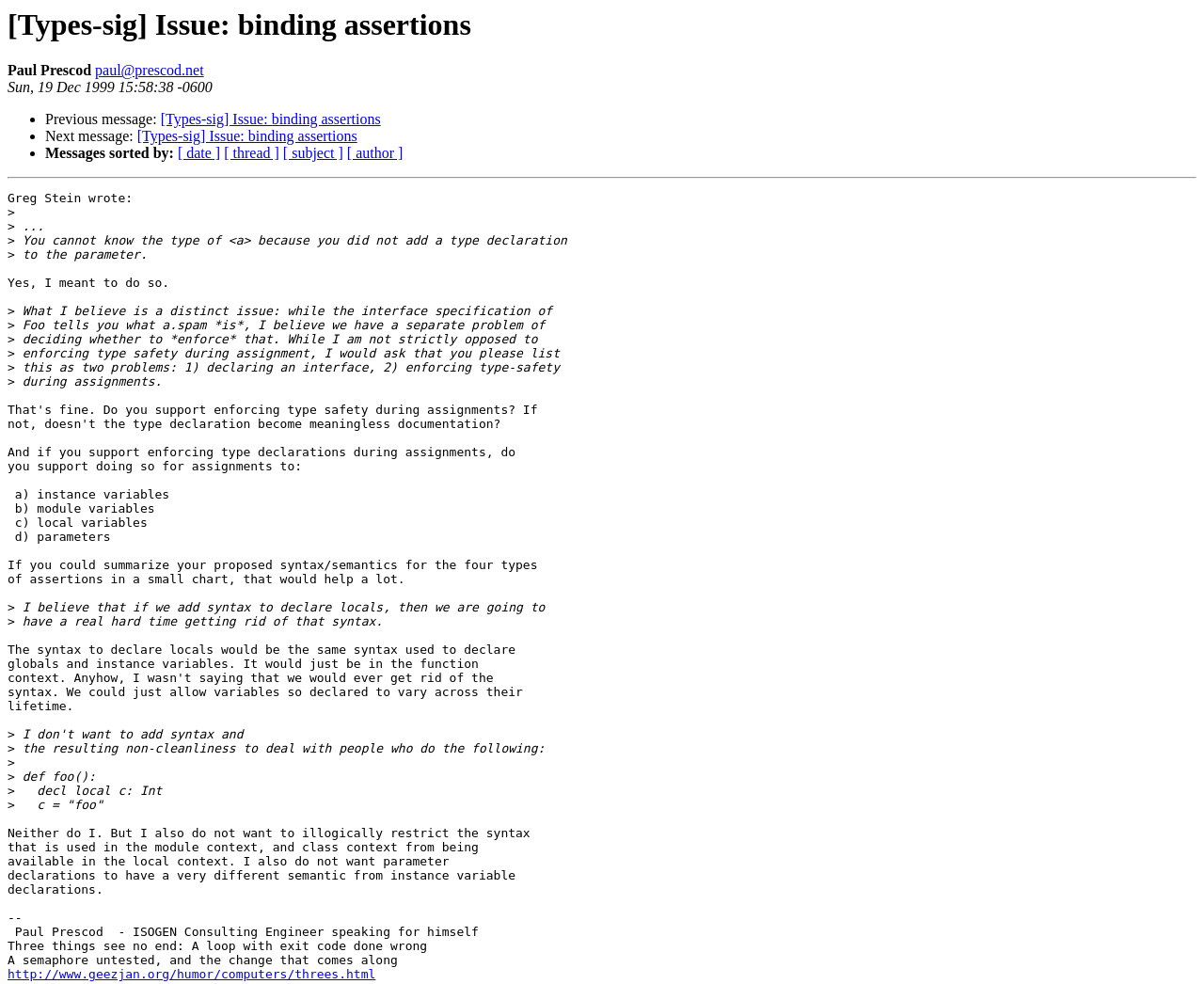Provide the bounding box coordinates for the UI element that is described by this text: "2". The coordinates should be in the form of four float numbers between 0 and 1: [left, top, right, bottom].

None